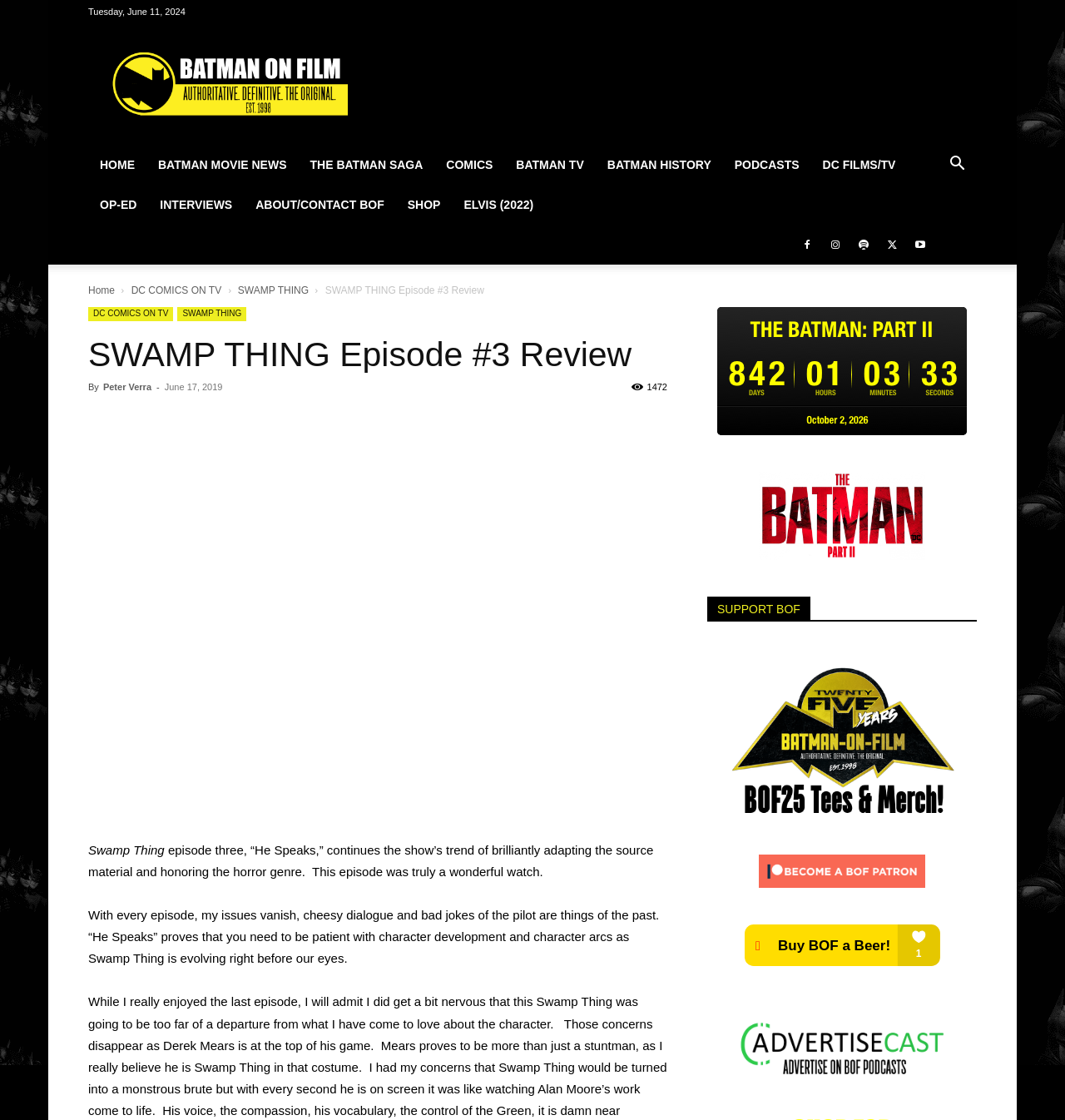Determine the bounding box coordinates of the area to click in order to meet this instruction: "Search for something".

[0.88, 0.142, 0.917, 0.154]